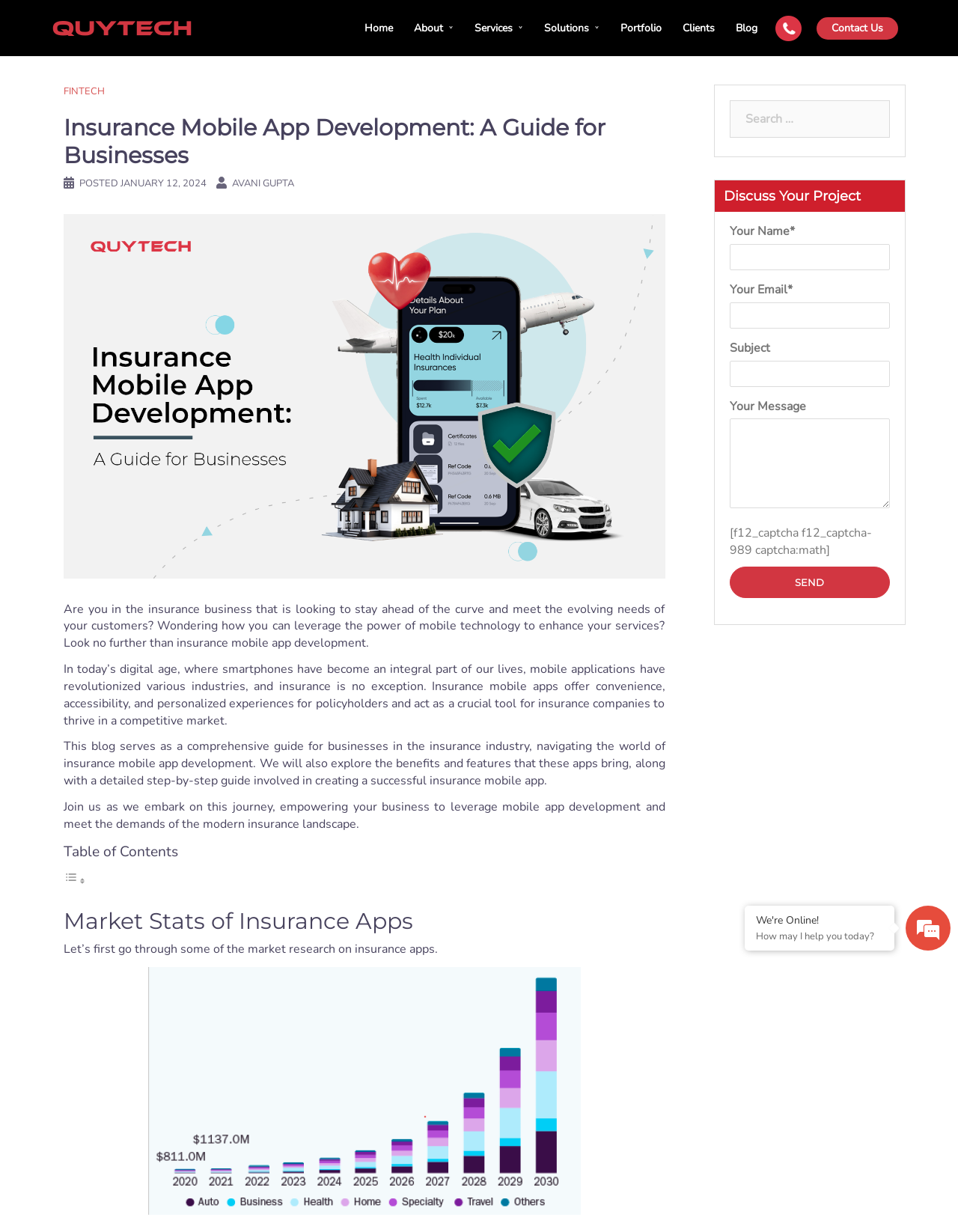Please determine the primary heading and provide its text.

Insurance Mobile App Development: A Guide for Businesses